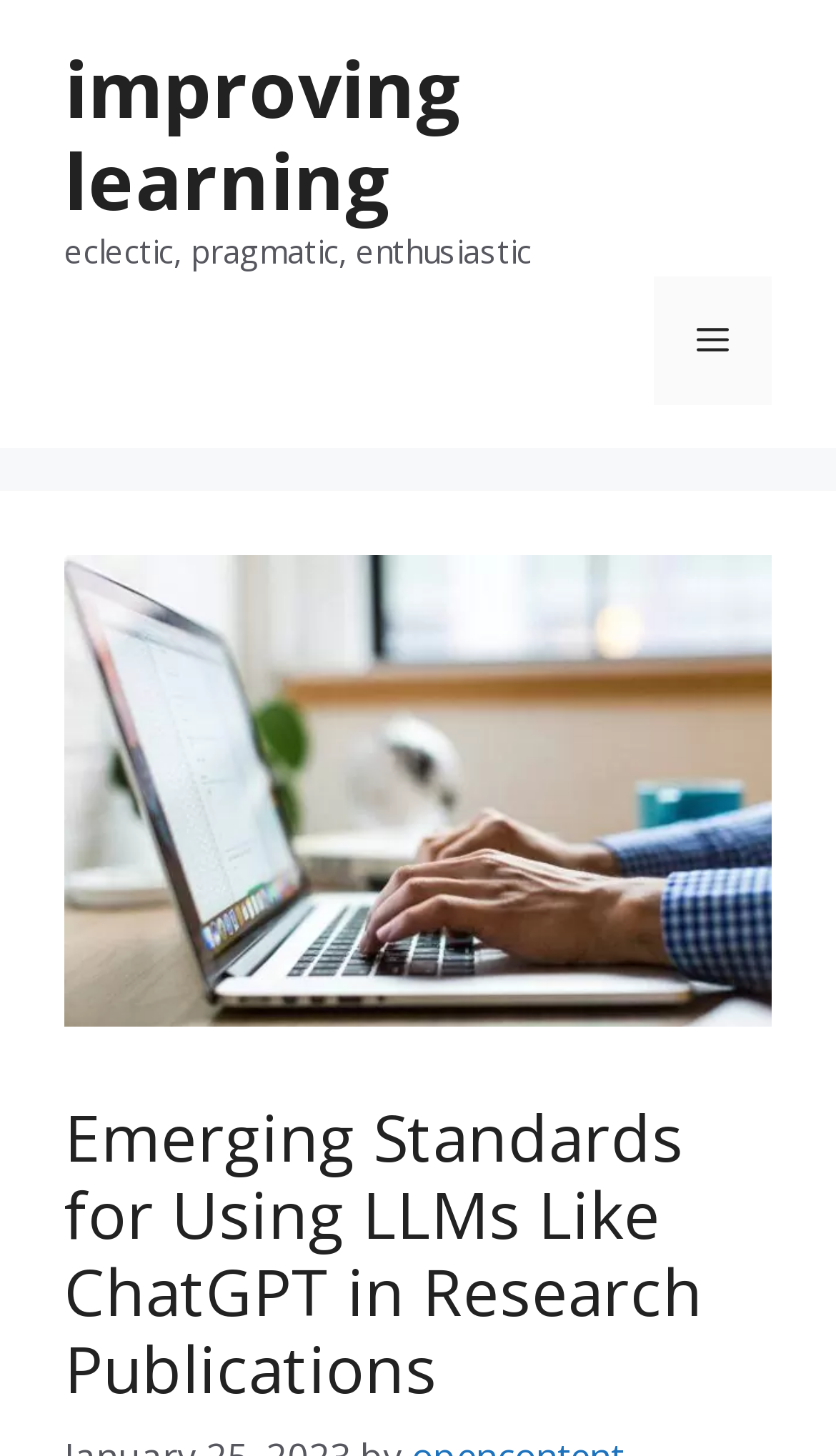Provide a short answer using a single word or phrase for the following question: 
What is the theme of the website?

Learning and research